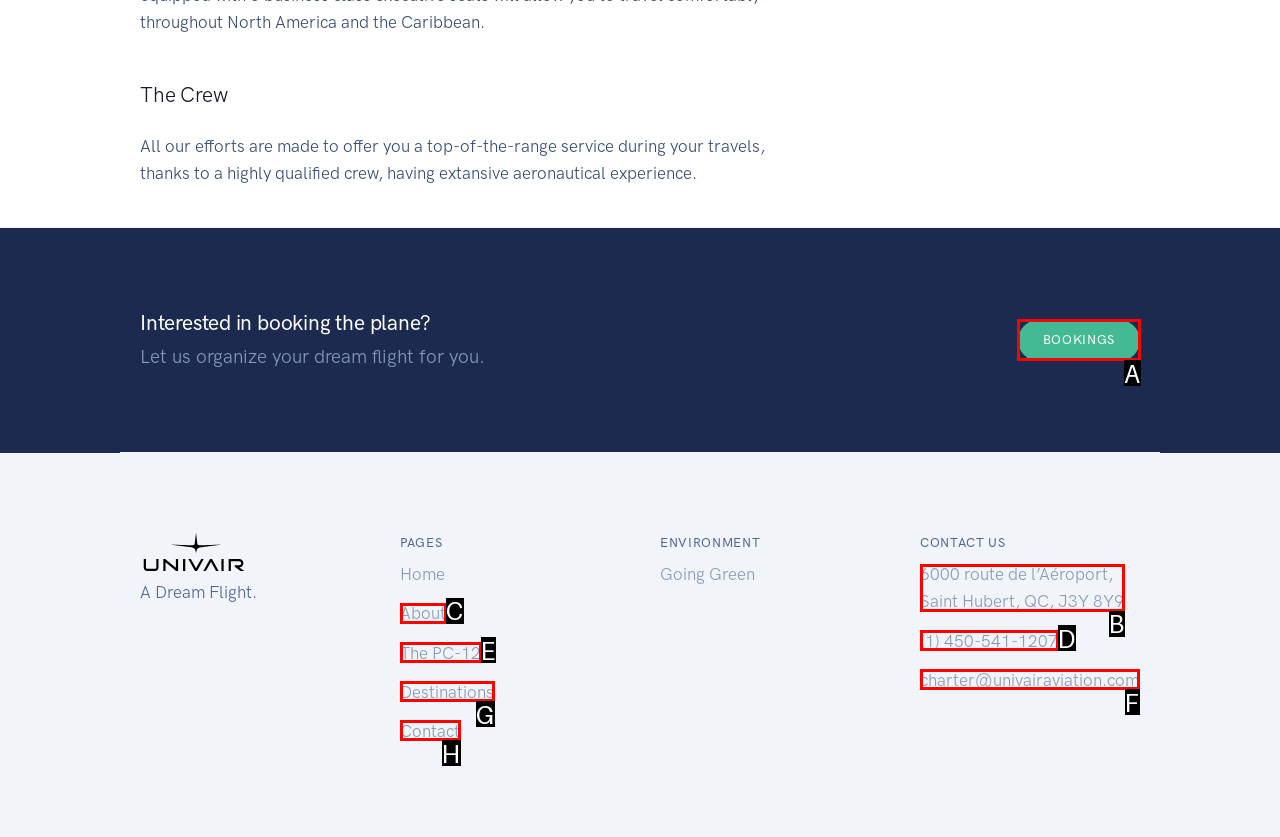From the provided choices, determine which option matches the description: Bookings. Respond with the letter of the correct choice directly.

A